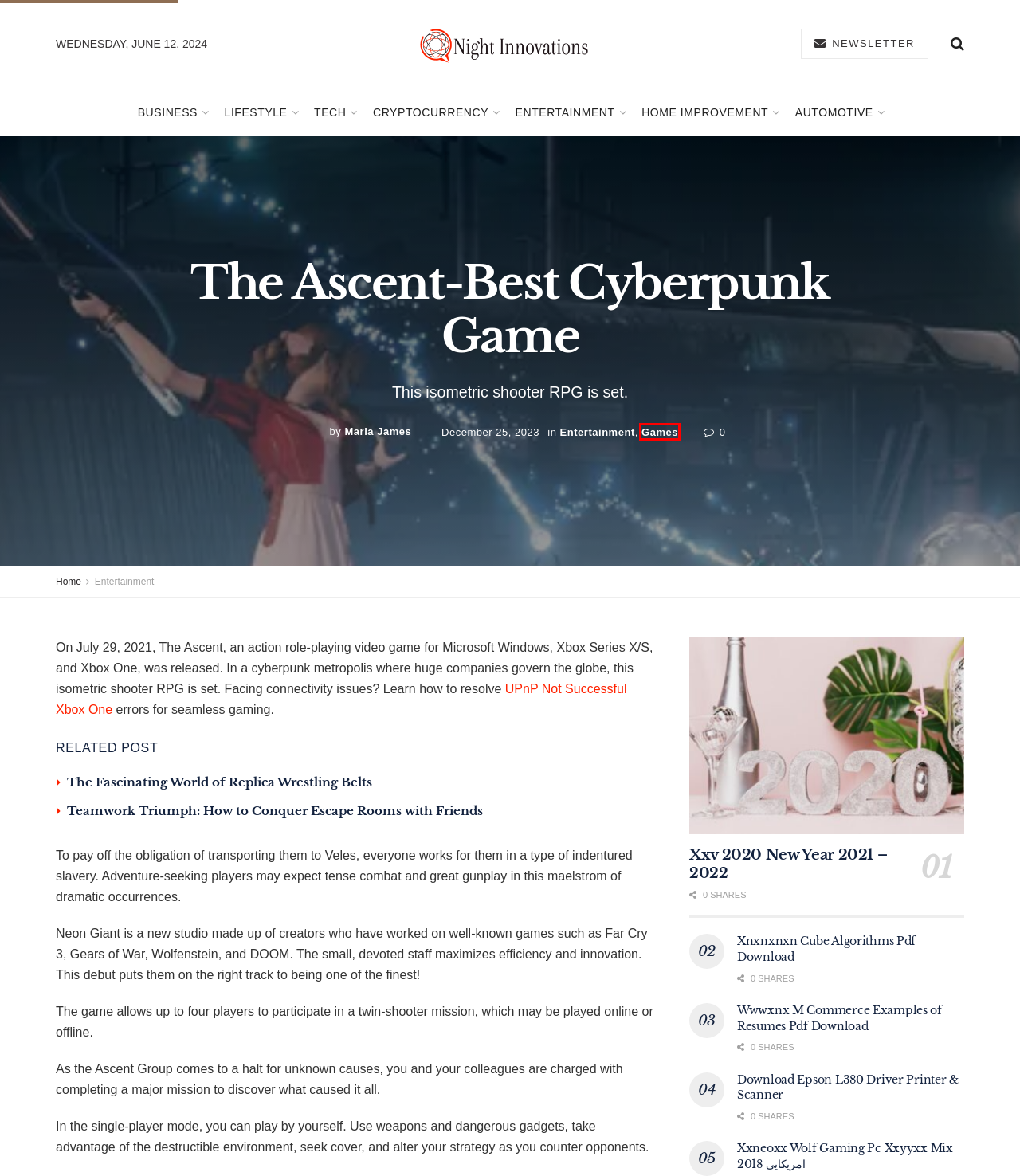Given a screenshot of a webpage with a red bounding box around a UI element, please identify the most appropriate webpage description that matches the new webpage after you click on the element. Here are the candidates:
A. Entertainment - Night Innovations
B. Xxneoxx Wolf Gaming Pc Xxyyxx Mix 2018 امریکایی
C. Games - Night Innovations
D. The Fascinating World of Replica Wrestling Belts - Night Innovations
E. Xnxnxnxn Cube Algorithms Pdf Download - Night Innovations
F. Osmose Technology Pvt Ltd - Night Innovations
G. Tech - Night Innovations
H. Resolve UPnP Not Successful Xbox One | Ultimate Solutions

C